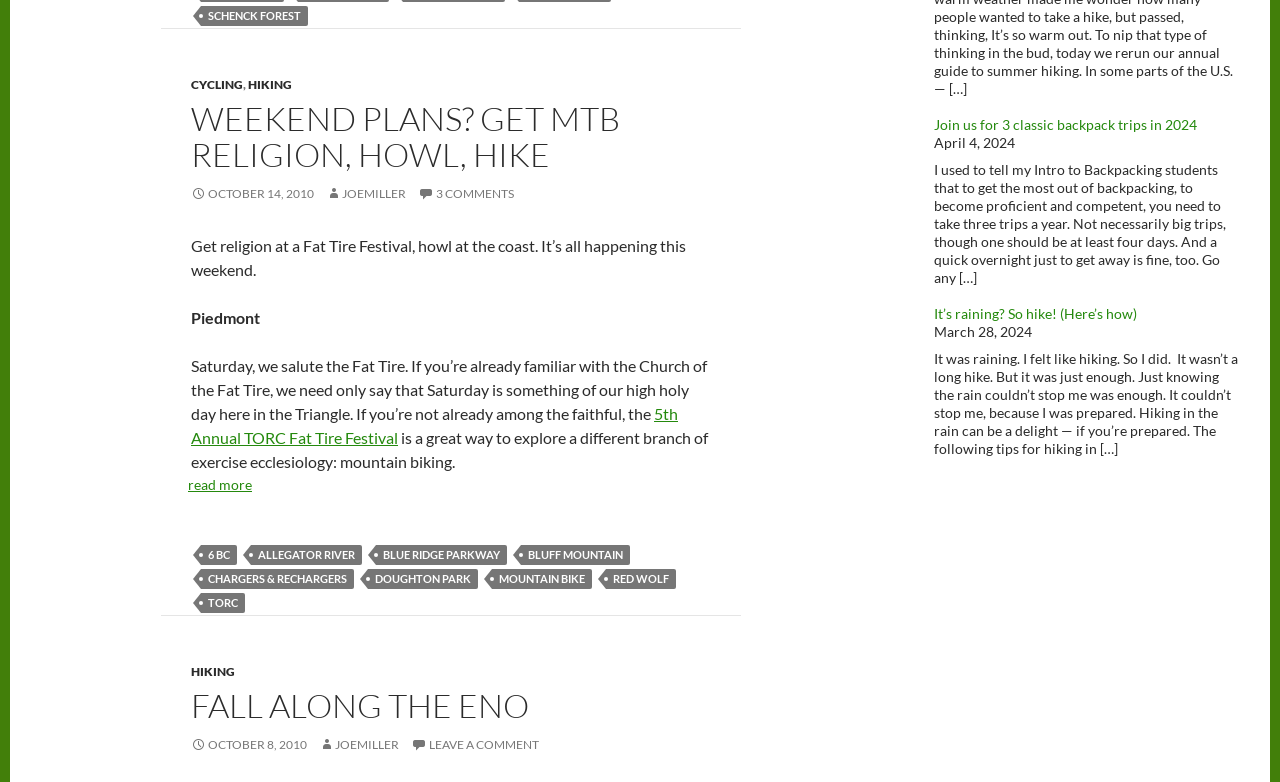Please determine the bounding box coordinates of the element to click in order to execute the following instruction: "Click on HOME". The coordinates should be four float numbers between 0 and 1, specified as [left, top, right, bottom].

None